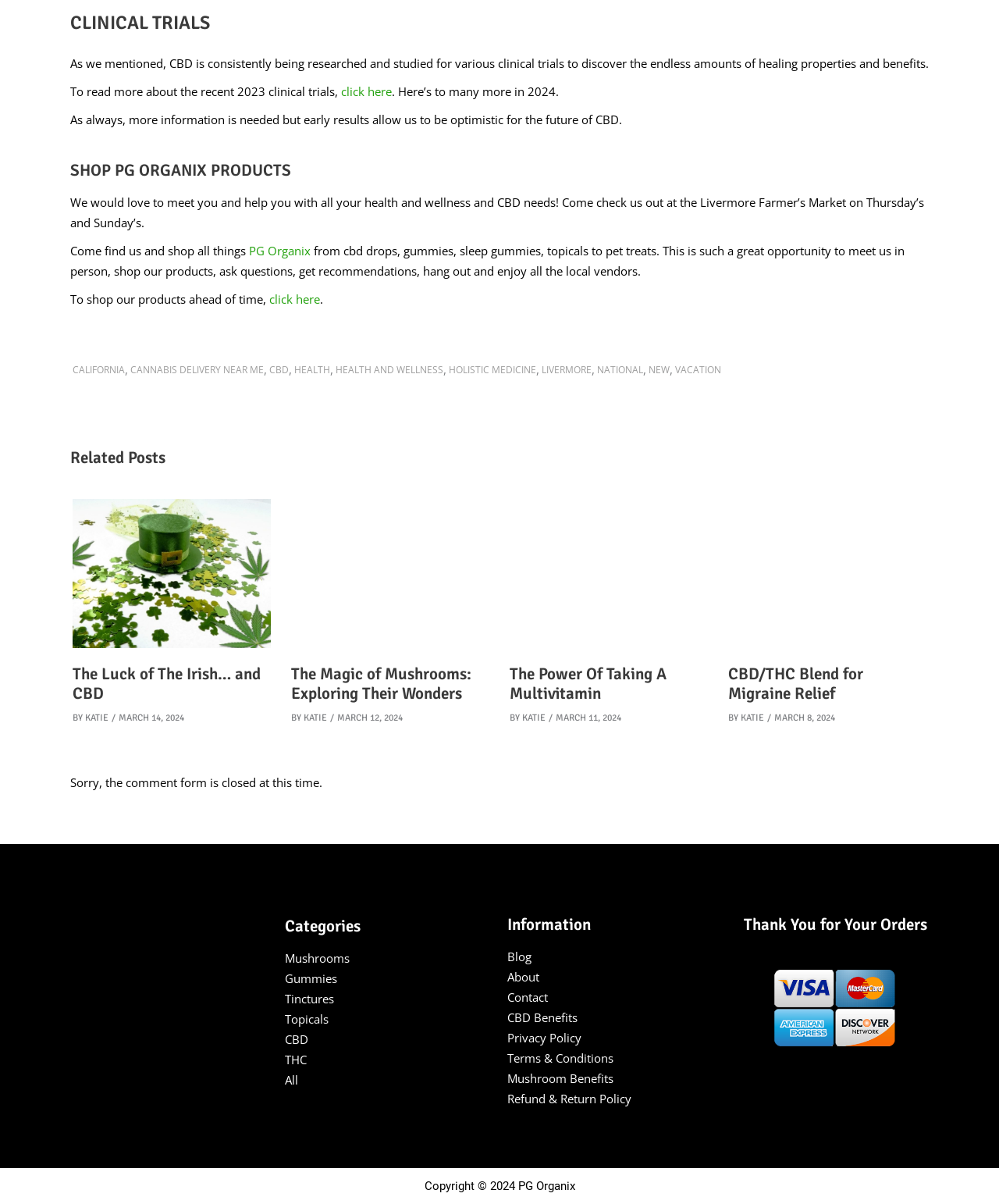Answer the question below using just one word or a short phrase: 
How many related posts are there?

4